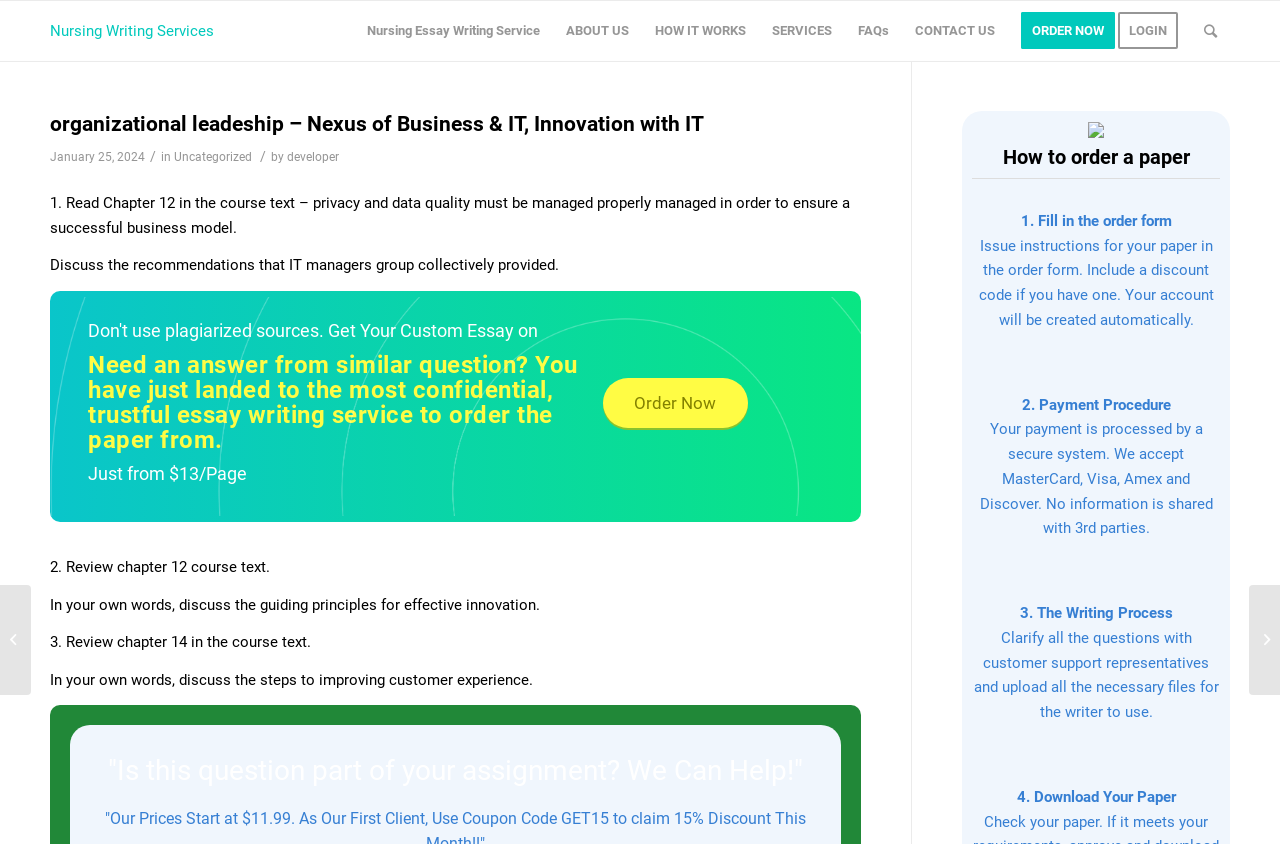Determine the bounding box coordinates of the region to click in order to accomplish the following instruction: "Click on 'ORDER NOW'". Provide the coordinates as four float numbers between 0 and 1, specifically [left, top, right, bottom].

[0.471, 0.448, 0.584, 0.507]